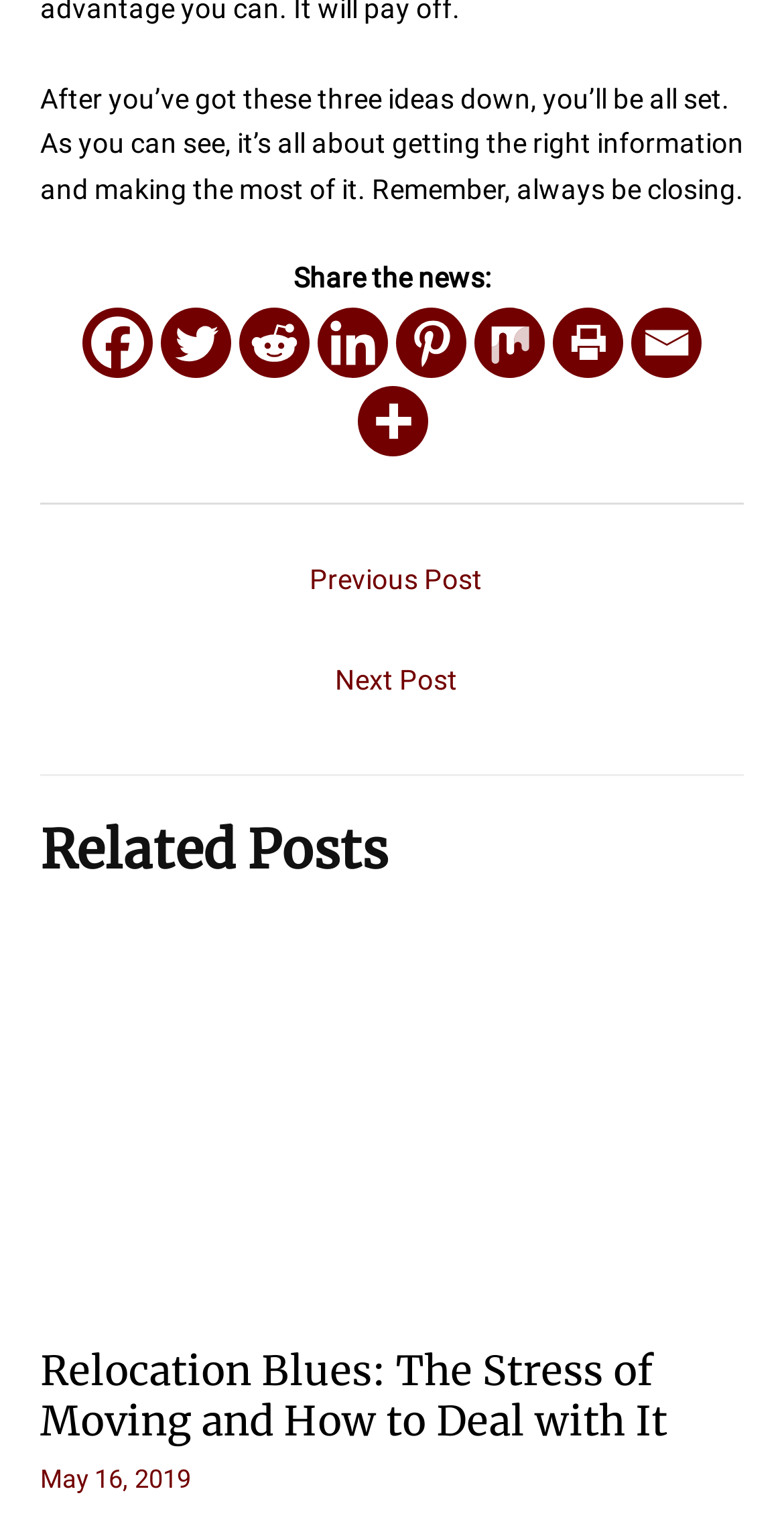What is the title of the related post?
Provide a fully detailed and comprehensive answer to the question.

I looked at the related posts section and found the title of the post, which is 'Relocation Blues: The Stress of Moving and How to Deal with It', along with its publication date.